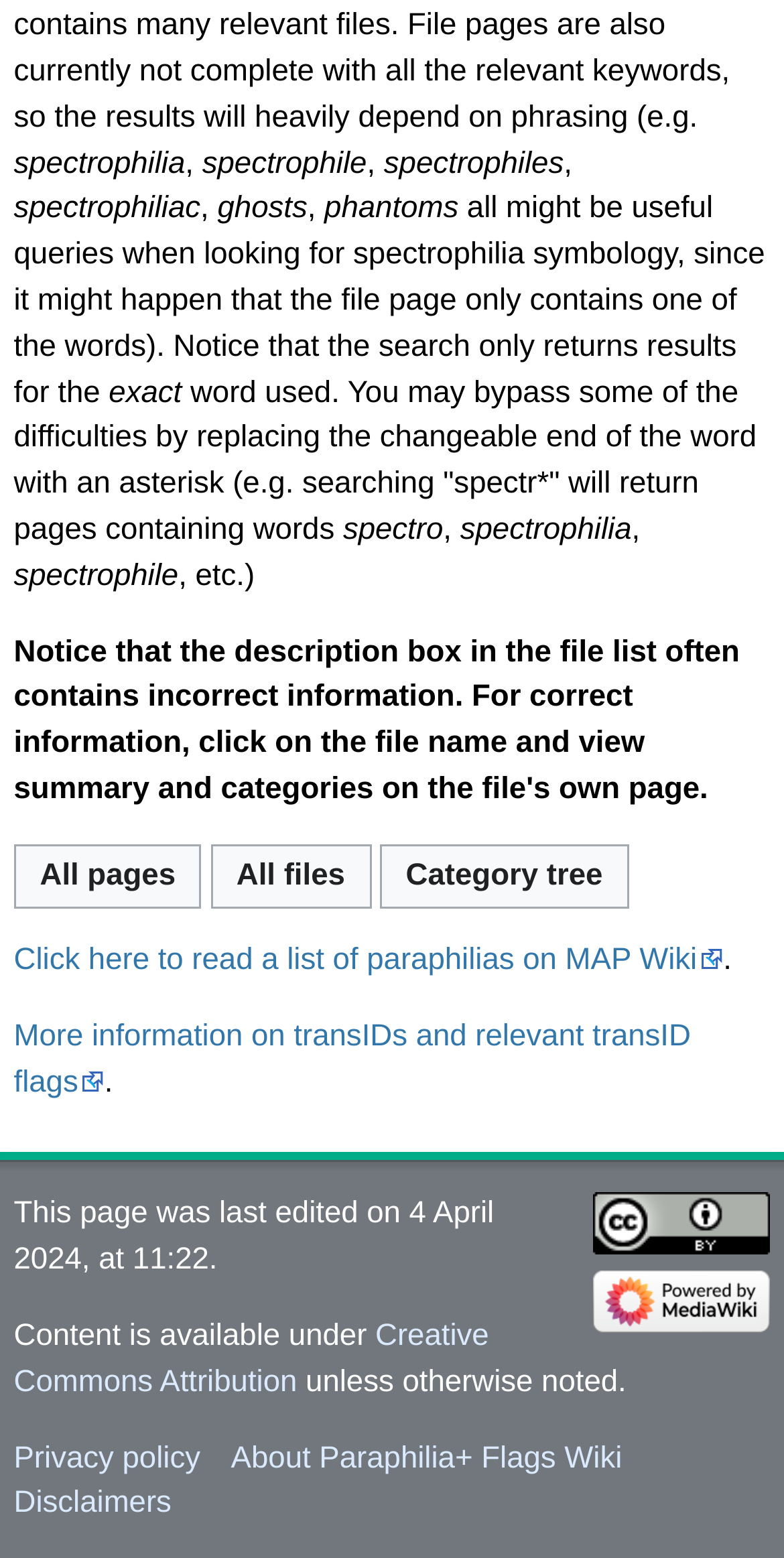Give the bounding box coordinates for the element described as: "Disclaimers".

[0.018, 0.954, 0.219, 0.976]